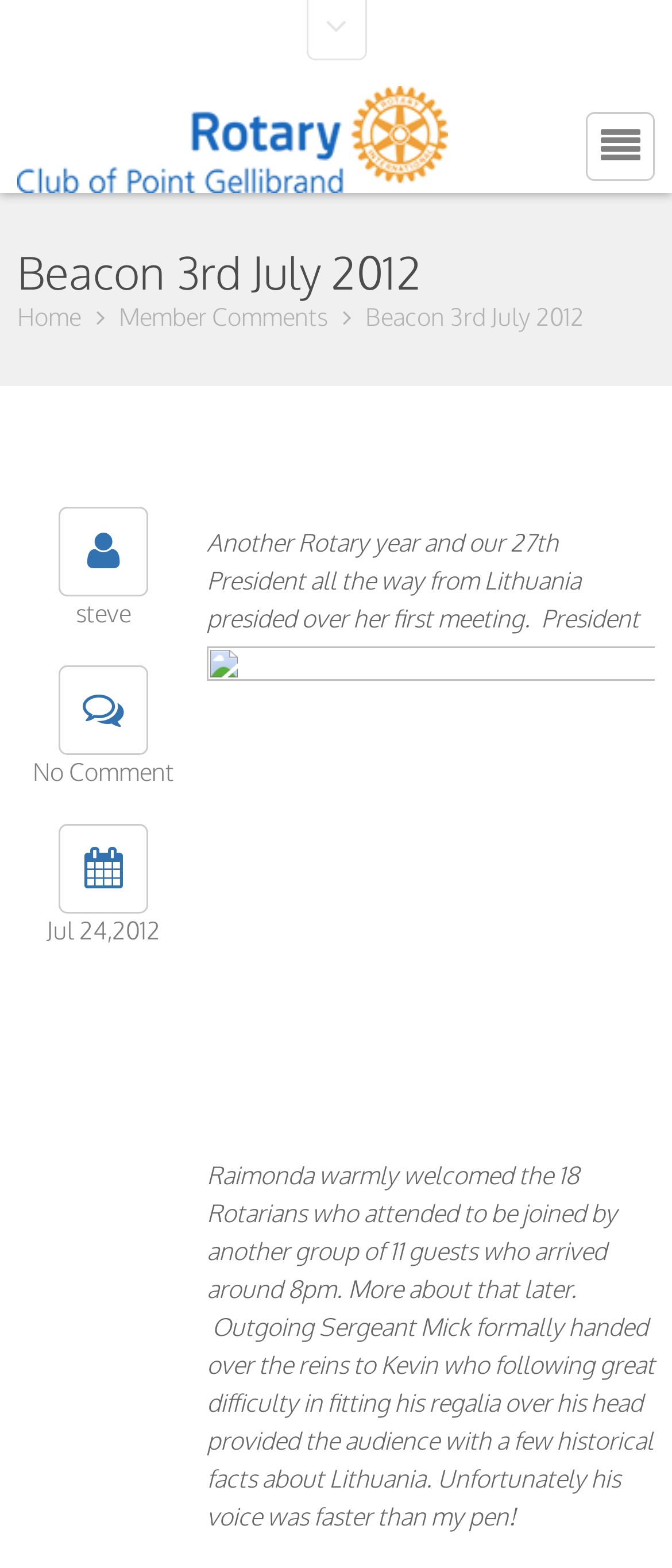Answer the question below using just one word or a short phrase: 
What is the name of the new president?

Raimonda